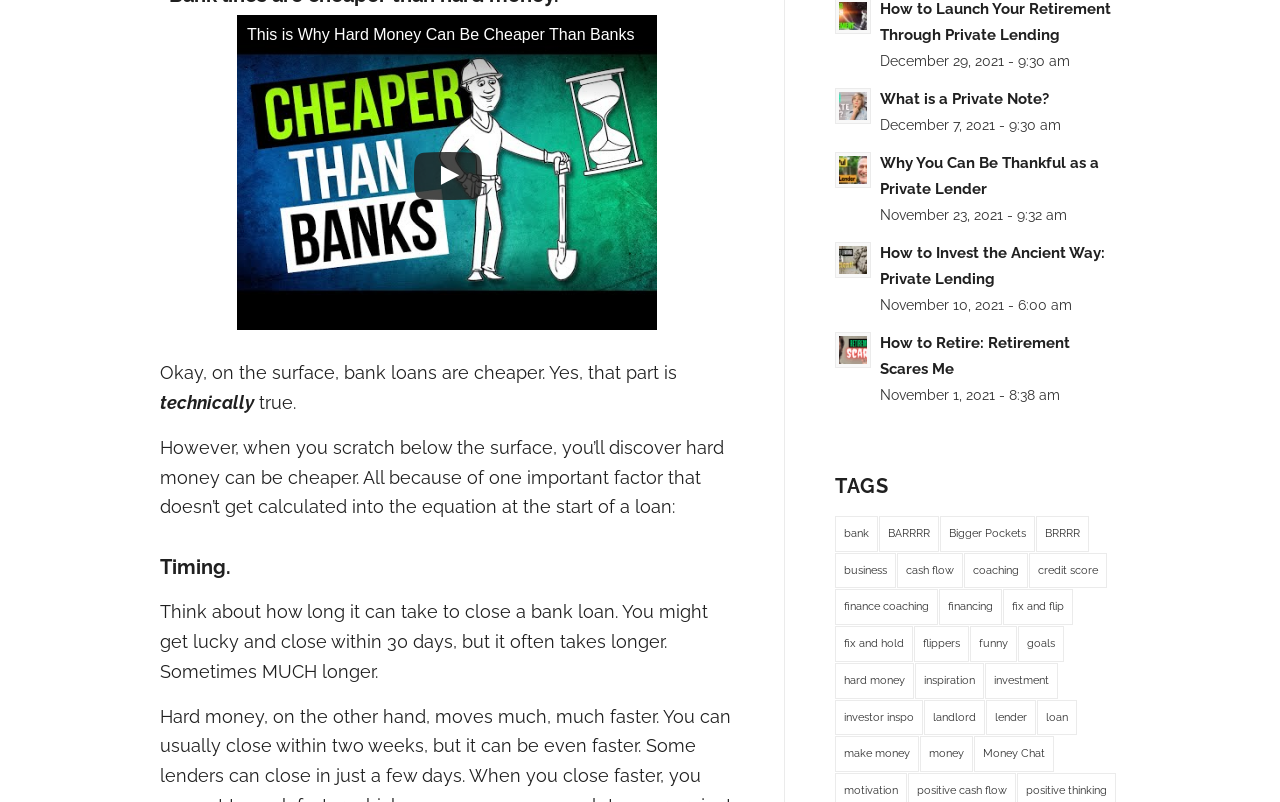What is the main topic of this webpage?
Answer with a single word or short phrase according to what you see in the image.

Private Lending